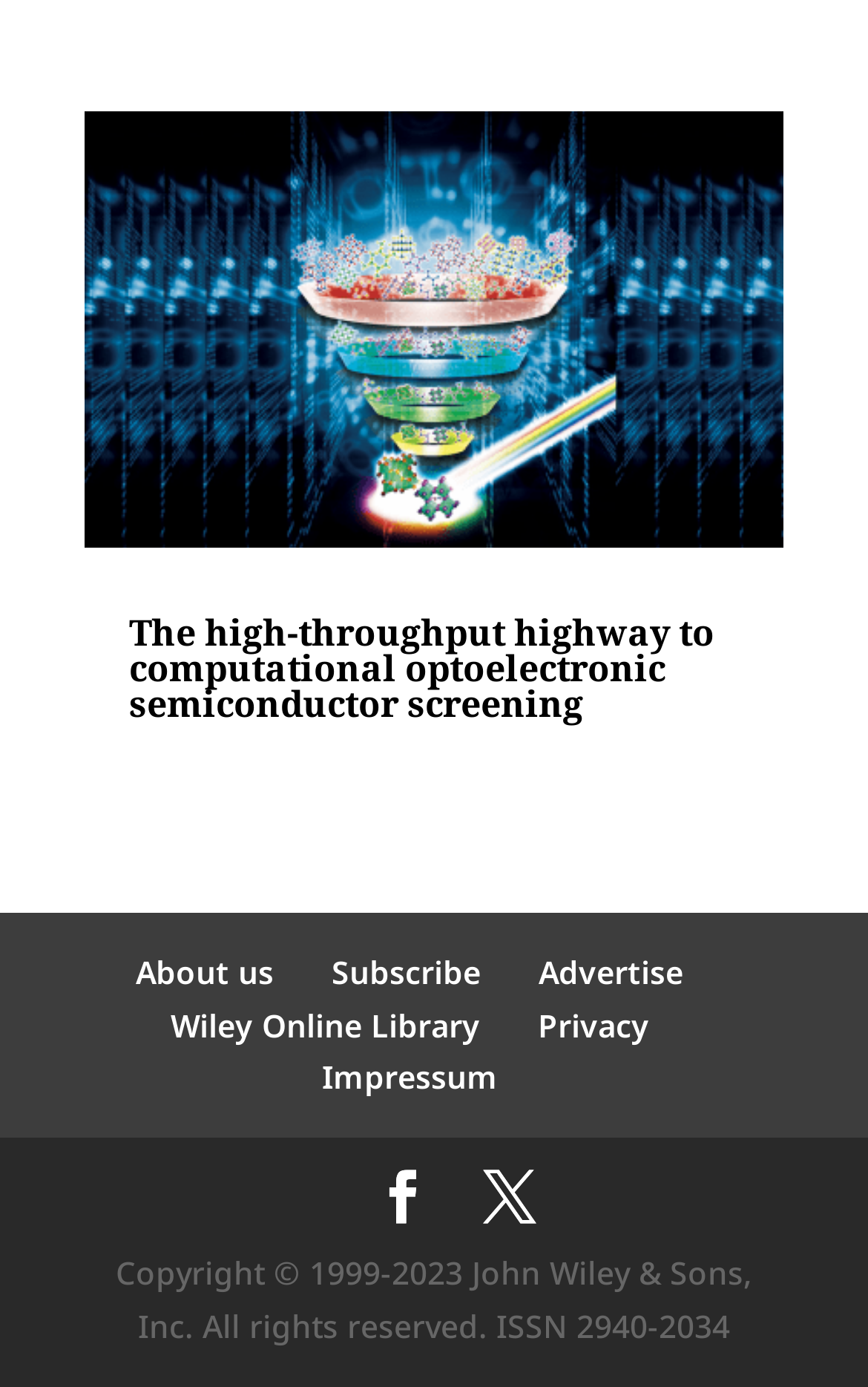Given the description: "Wiley Online Library", determine the bounding box coordinates of the UI element. The coordinates should be formatted as four float numbers between 0 and 1, [left, top, right, bottom].

[0.196, 0.723, 0.553, 0.754]